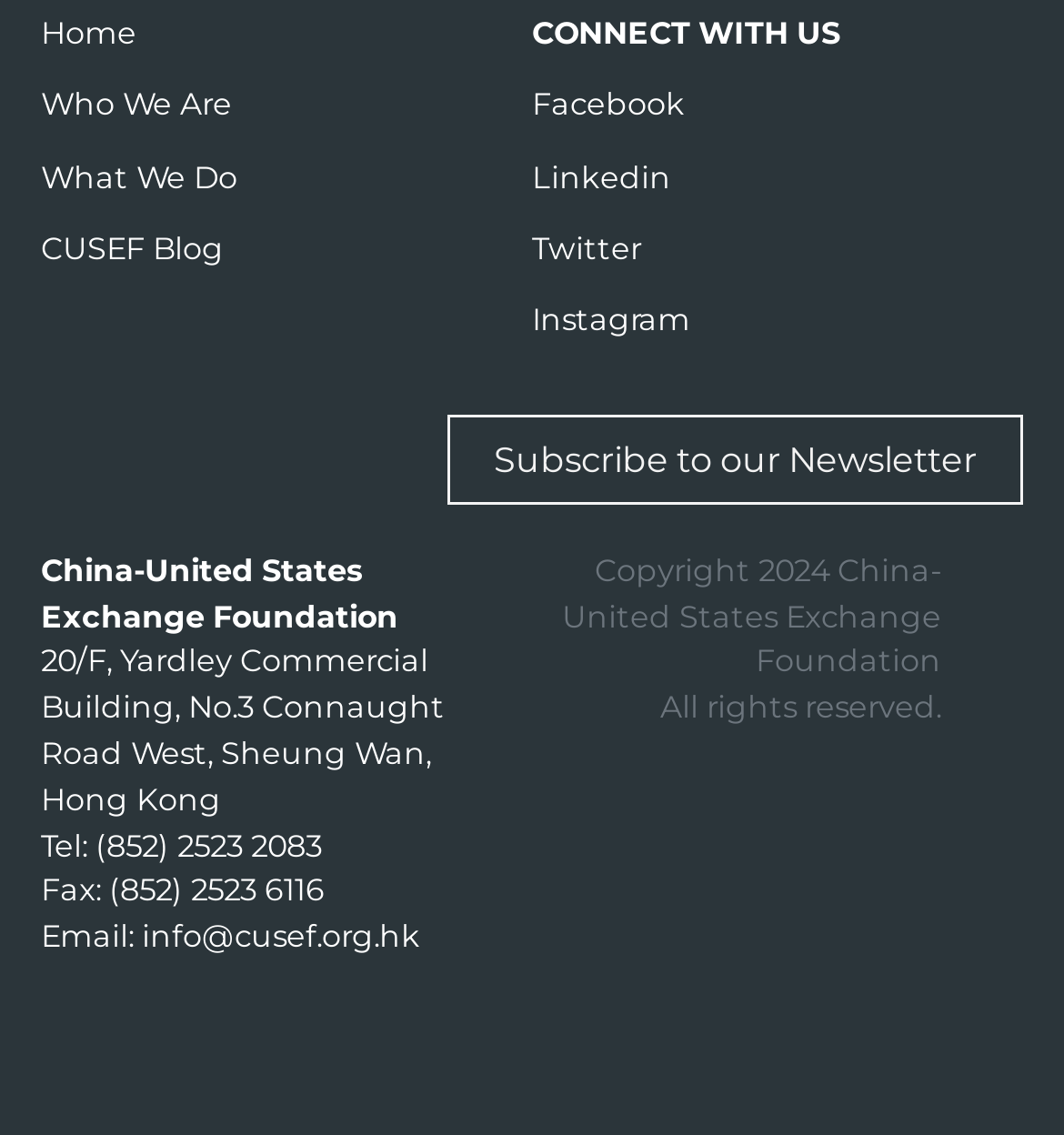Respond to the question below with a single word or phrase:
How many navigation links are available in the top-left section?

4